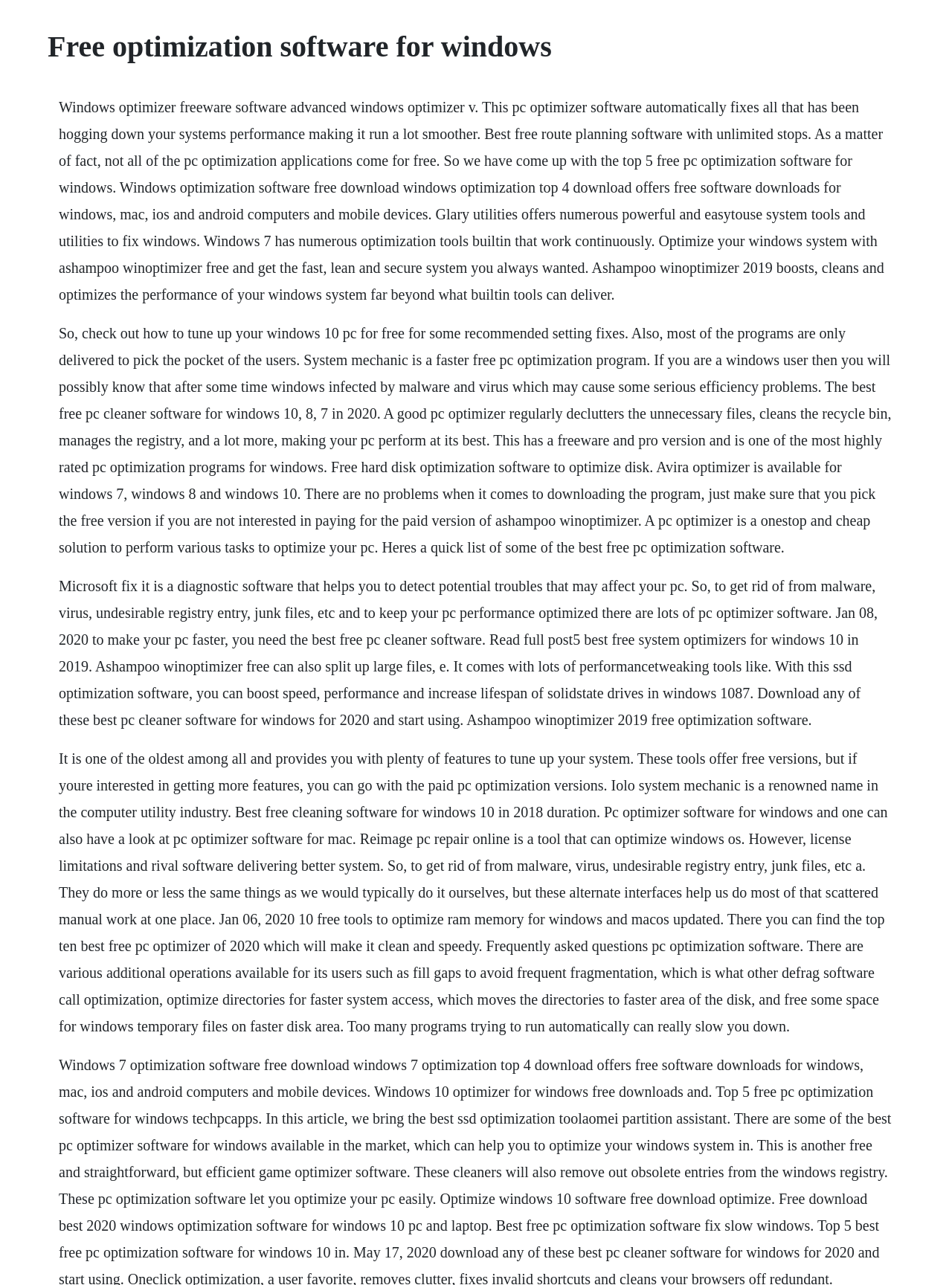Please find and report the primary heading text from the webpage.

Free optimization software for windows